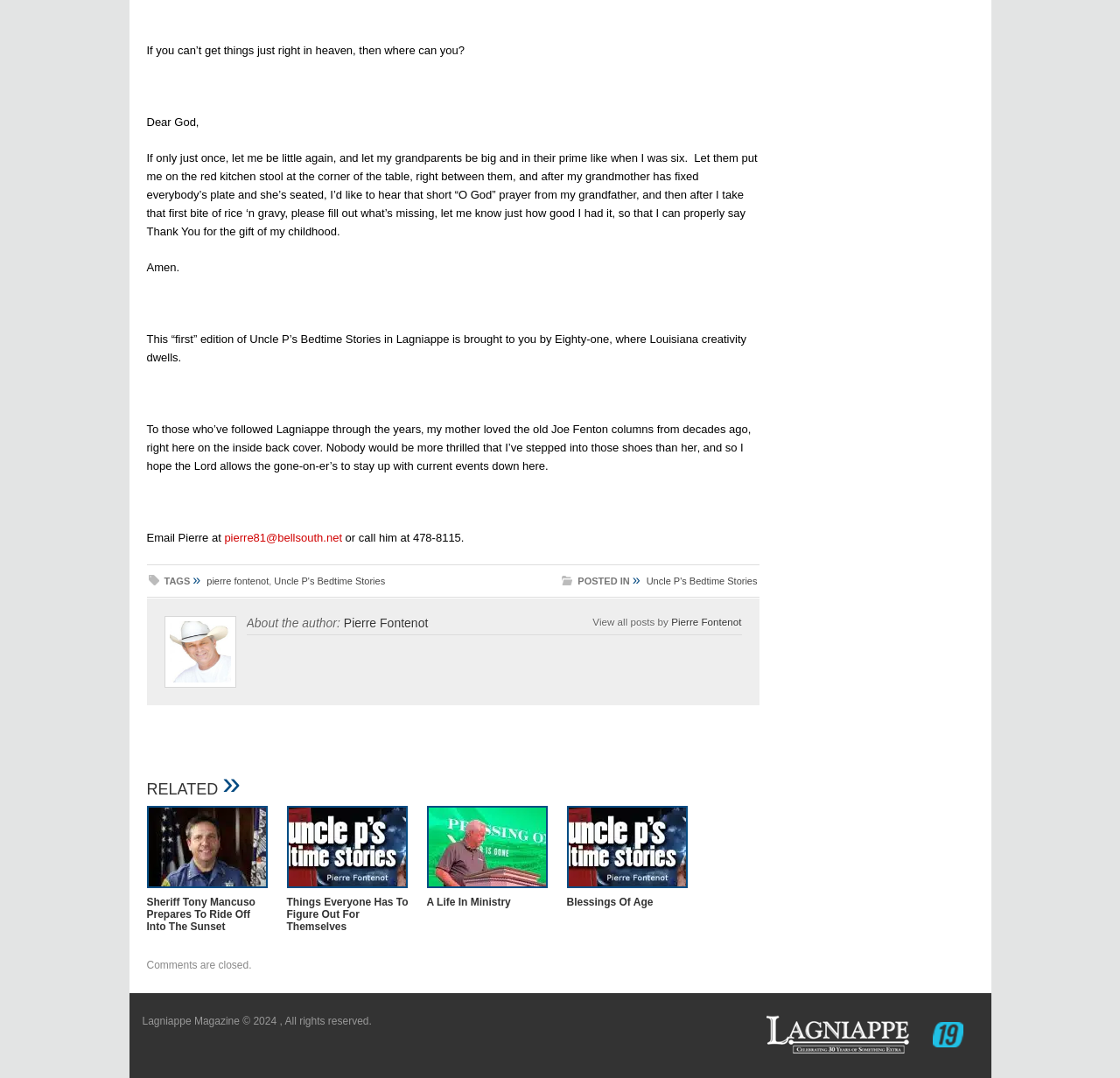Locate the bounding box coordinates of the clickable region to complete the following instruction: "Visit Uncle P's Bedtime Stories."

[0.245, 0.534, 0.344, 0.544]